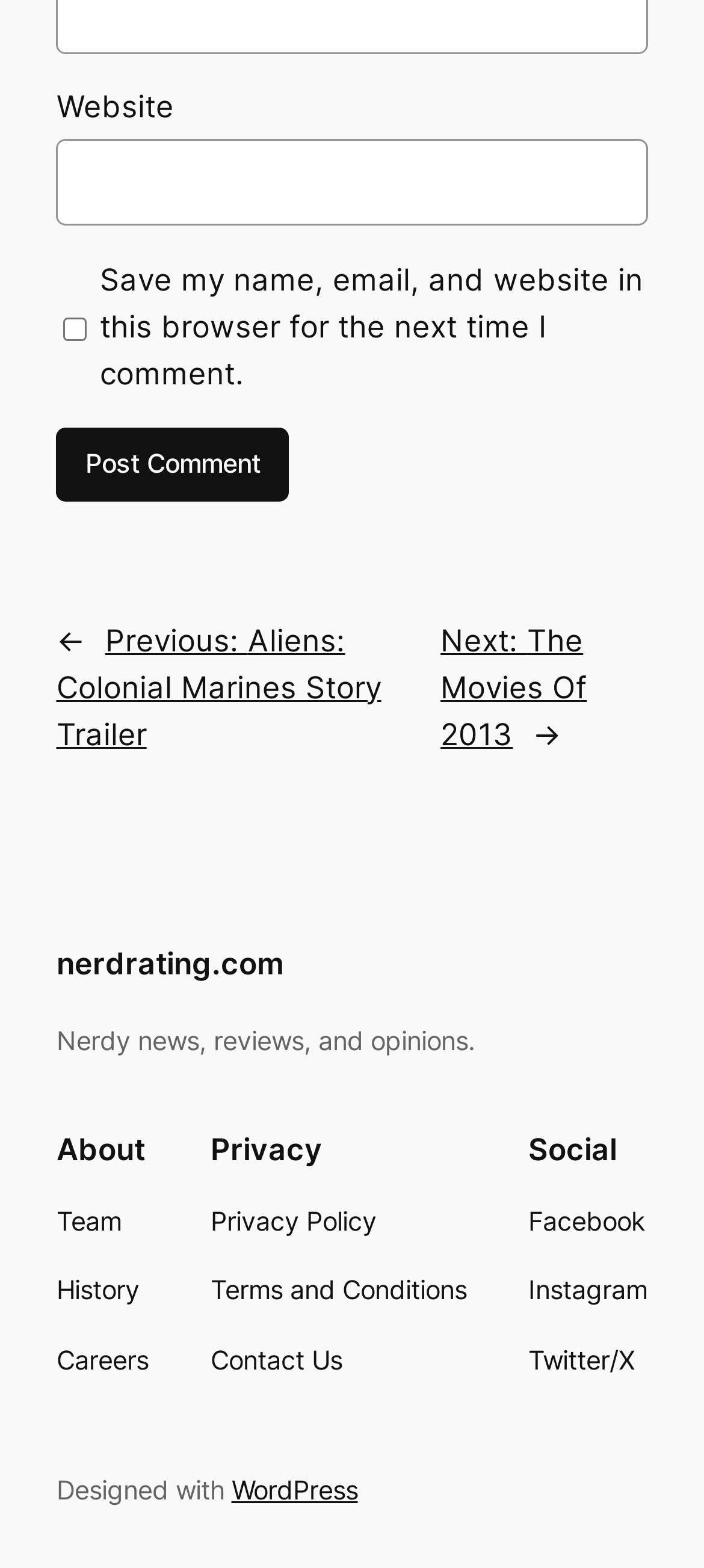Can you specify the bounding box coordinates for the region that should be clicked to fulfill this instruction: "Go to about page".

[0.08, 0.721, 0.211, 0.744]